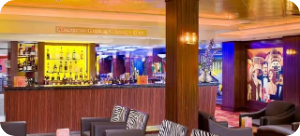Explain the scene depicted in the image, including all details.

The image showcases the inviting interior of the Norwegian Jewel's Maltings Beer & Whiskey Bar, located on Deck 6. The bar area is designed with a contemporary aesthetic, featuring warm wooden paneling and vibrant lighting that creates an energetic atmosphere. In the background, shelves filled with a variety of spirits are illuminated, highlighting the extensive selection available to guests. Plush seating arranged around the bar provides a comfortable space for patrons to relax and socialize. The decor includes artwork that adds character and charm, making it an ideal spot for enjoying a drink and unwinding in a lively setting. This bar, requiring an additional fee not covered by the cruise purchase, emphasizes a casual yet refined experience for guests looking to enjoy a night out at sea.